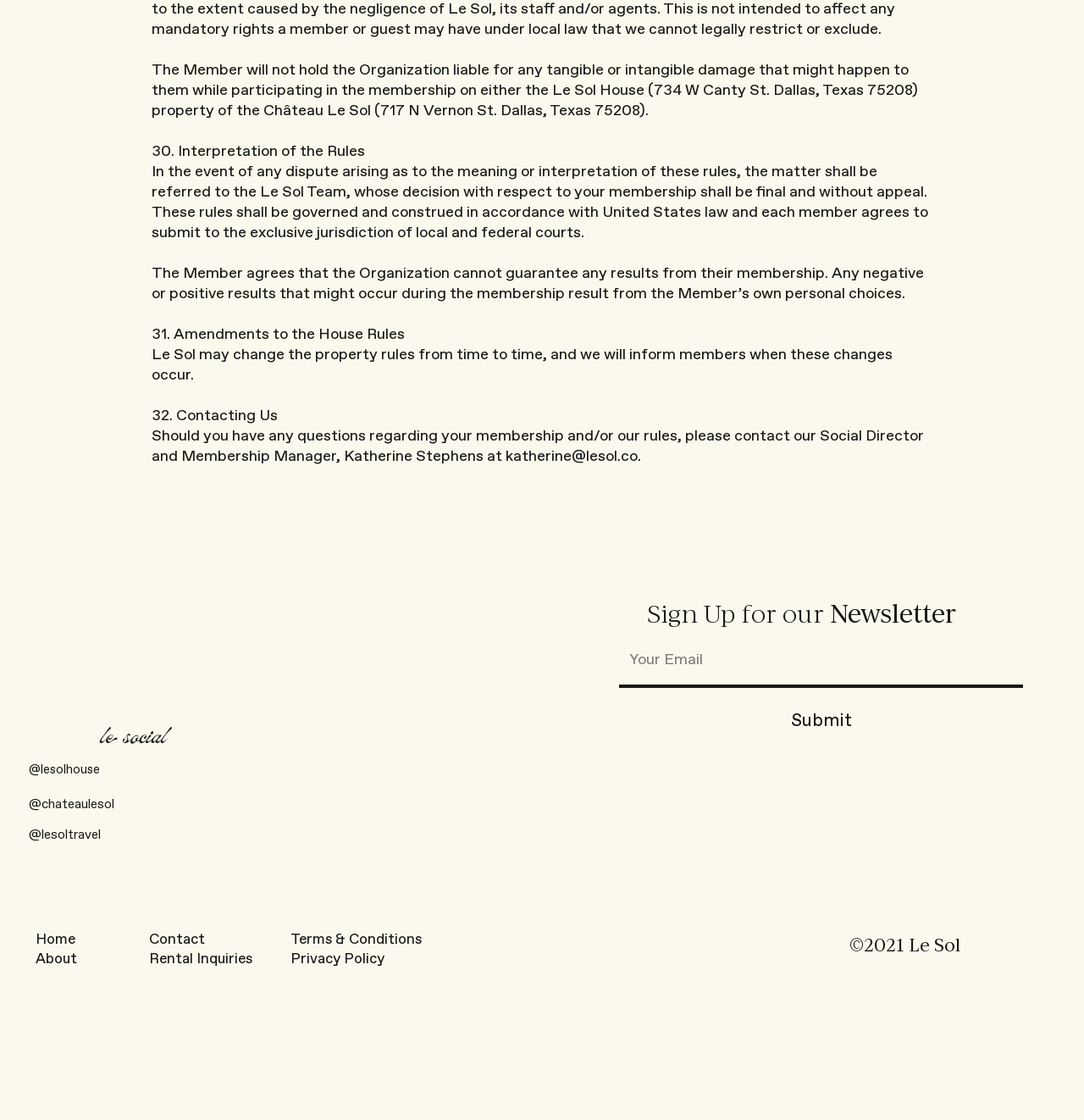Find the bounding box coordinates of the area to click in order to follow the instruction: "Click the 'Terms & Conditions' link".

[0.268, 0.83, 0.389, 0.848]